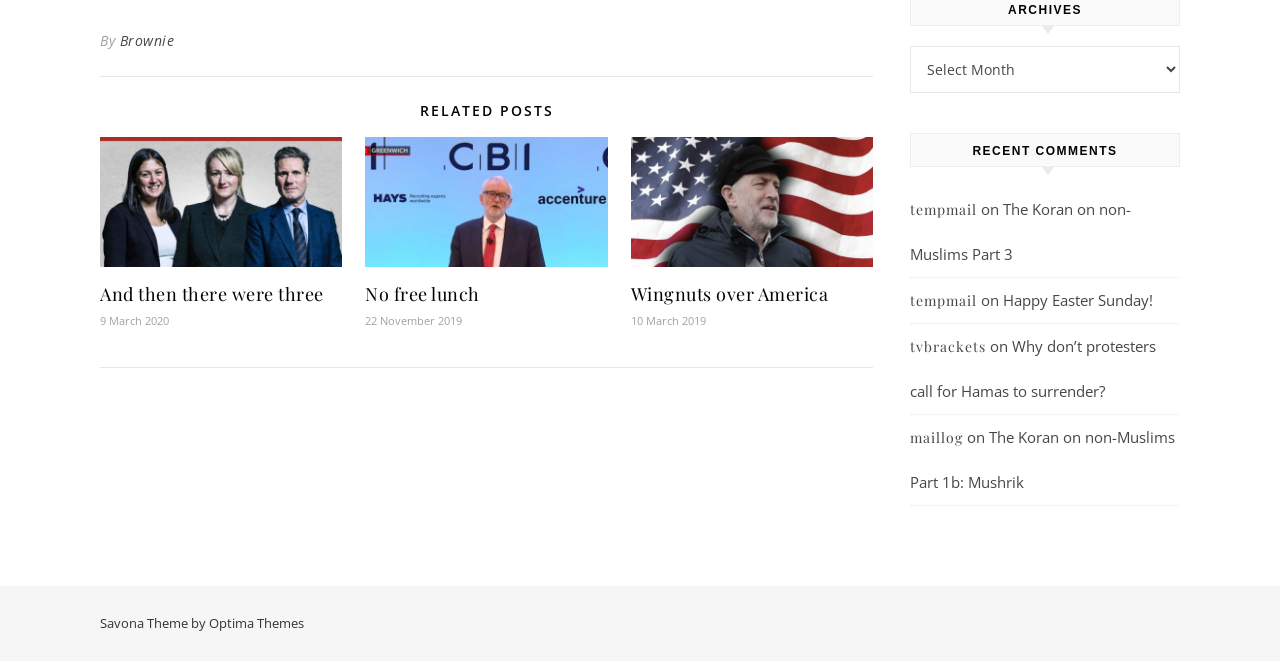Identify the bounding box coordinates of the clickable region to carry out the given instruction: "Check the 'RECENT COMMENTS' section".

[0.756, 0.203, 0.877, 0.251]